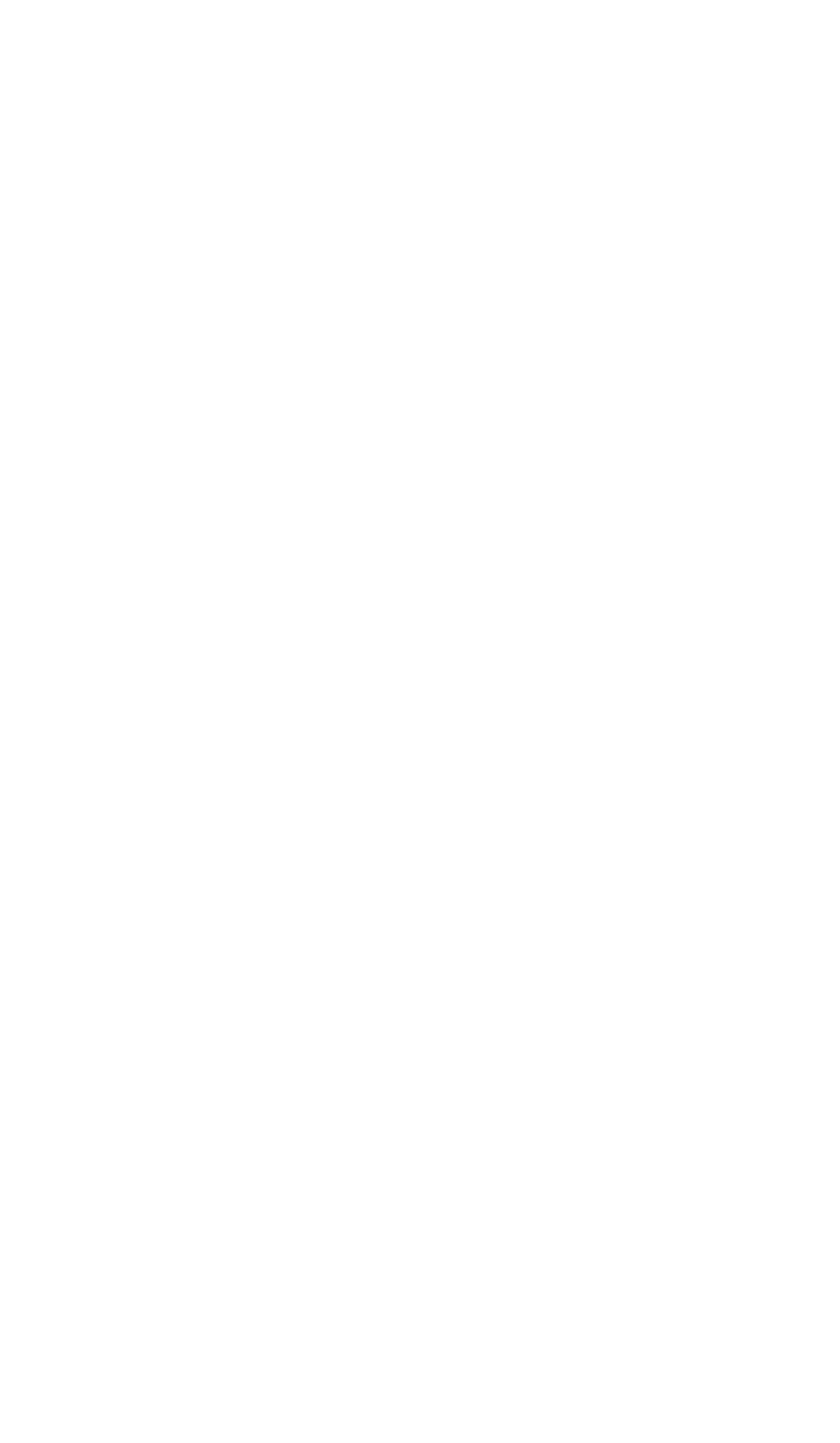What is the phone number for inquiries?
Look at the image and construct a detailed response to the question.

The phone number can be found in the 'Inquiries' section, where it is written as a link '352-644-8383' next to the text 'please call:'.